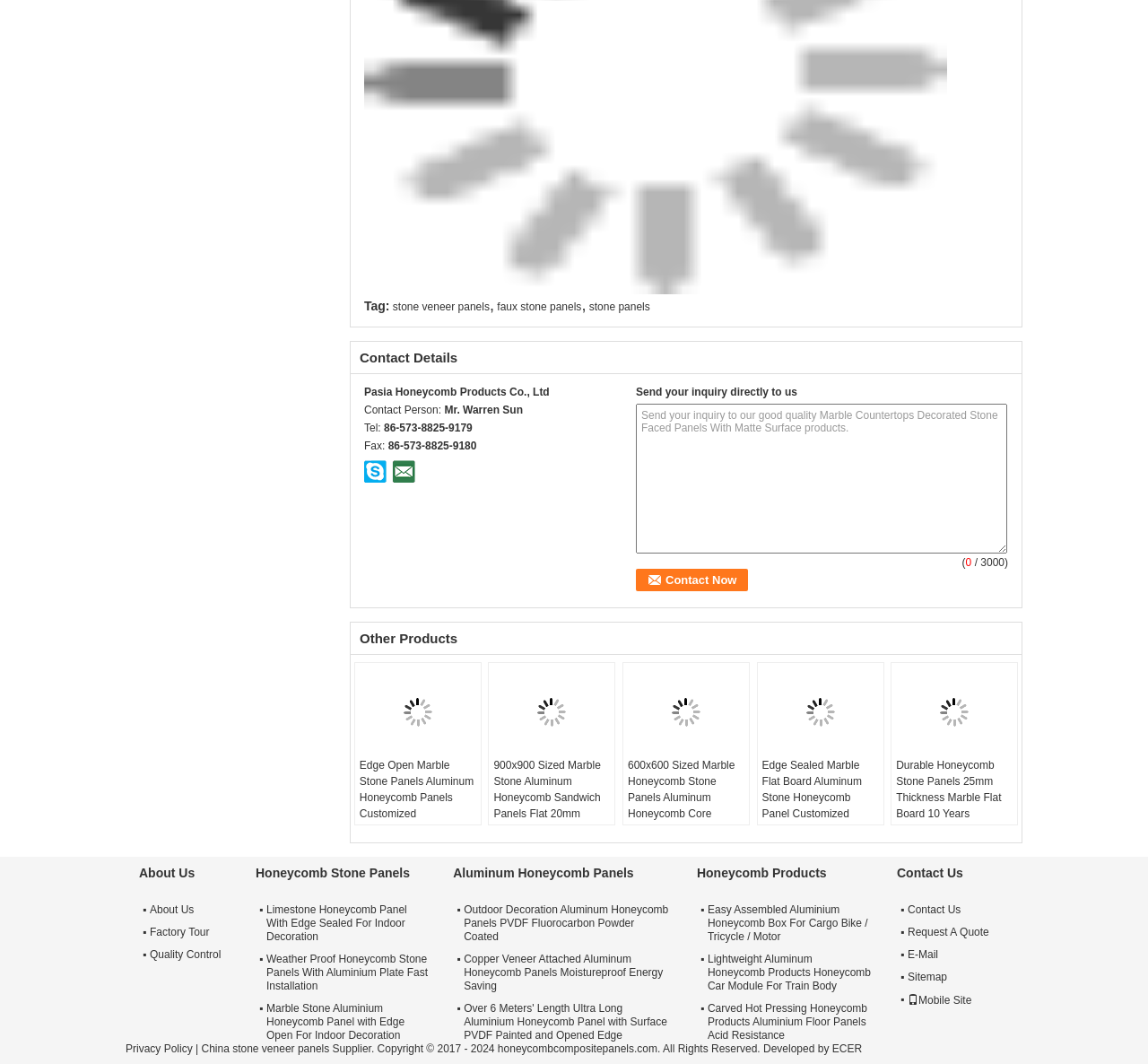Locate the bounding box coordinates of the area that needs to be clicked to fulfill the following instruction: "Click the 'Contact Now' button". The coordinates should be in the format of four float numbers between 0 and 1, namely [left, top, right, bottom].

[0.554, 0.535, 0.652, 0.556]